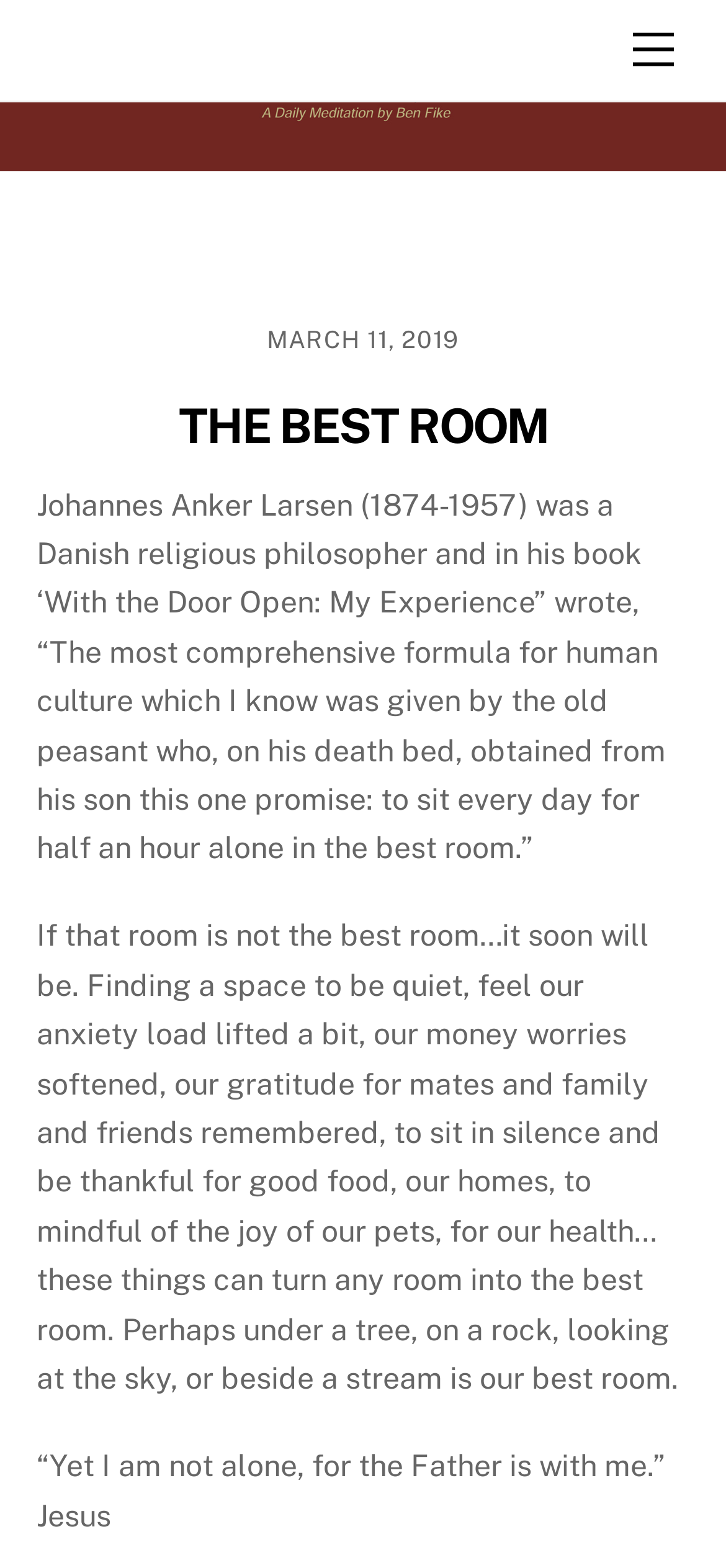Generate a thorough explanation of the webpage's elements.

The webpage appears to be a blog post or article about Johannes Anker Larsen, a Danish religious philosopher. At the top right corner, there is a link labeled "Menu". Below the menu link, there is a time element, followed by a heading that reads "THE BEST ROOM" in large font. 

Underneath the heading, there is a link with the same text "THE BEST ROOM". Below this link, there is a block of text that describes Johannes Anker Larsen and quotes him from his book "With the Door Open: My Experience". This text block takes up a significant portion of the page.

Following the quote, there is another block of text that reflects on the idea of finding a quiet space to be thankful and mindful, and how this can turn any room into the best room. This text block is positioned below the previous one.

At the very bottom of the page, there is a quote from Jesus, and to the right of it, a link labeled "Back To Top".